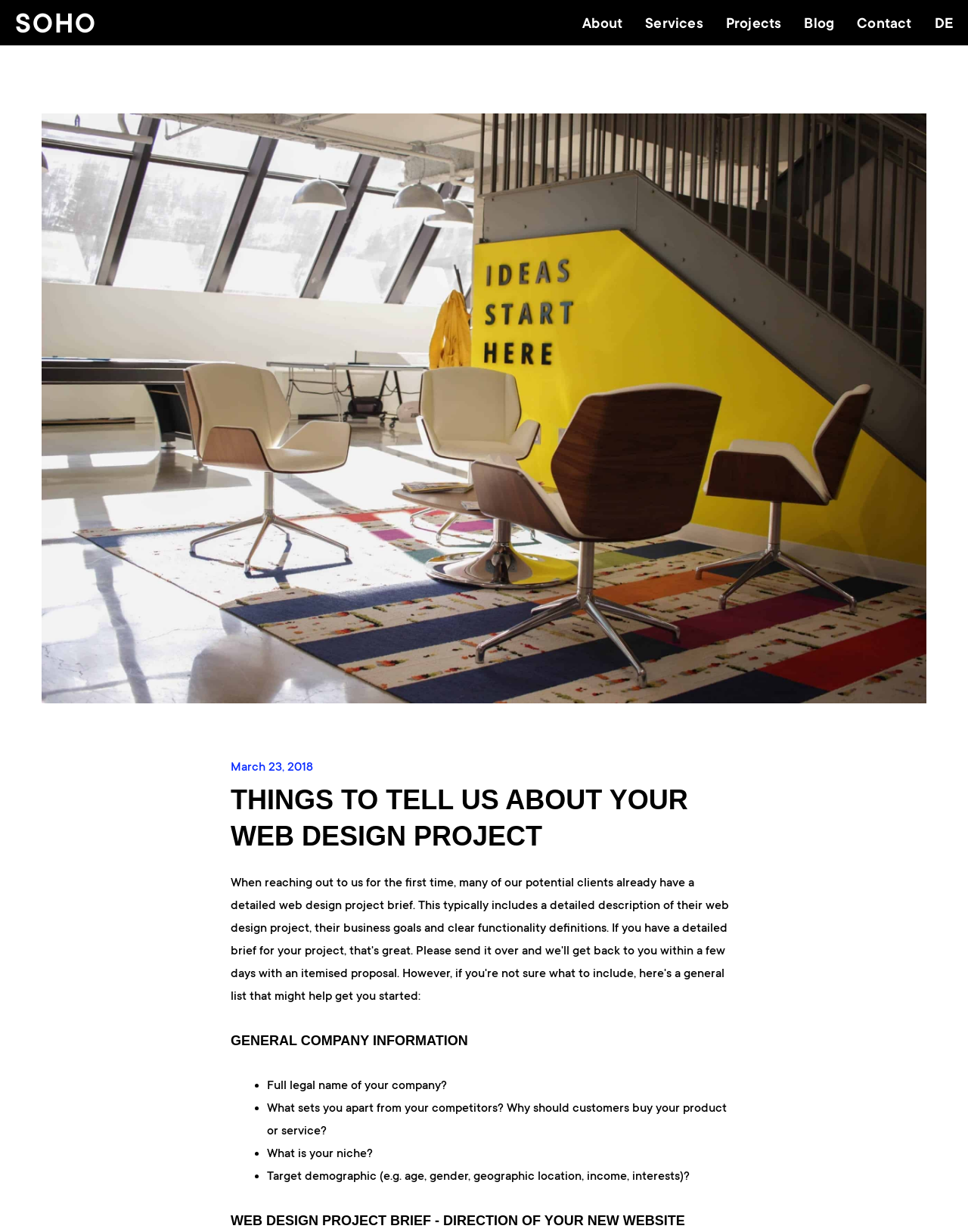Please find the bounding box coordinates of the clickable region needed to complete the following instruction: "Click on the 'Web Design' link". The bounding box coordinates must consist of four float numbers between 0 and 1, i.e., [left, top, right, bottom].

[0.657, 0.049, 0.76, 0.064]